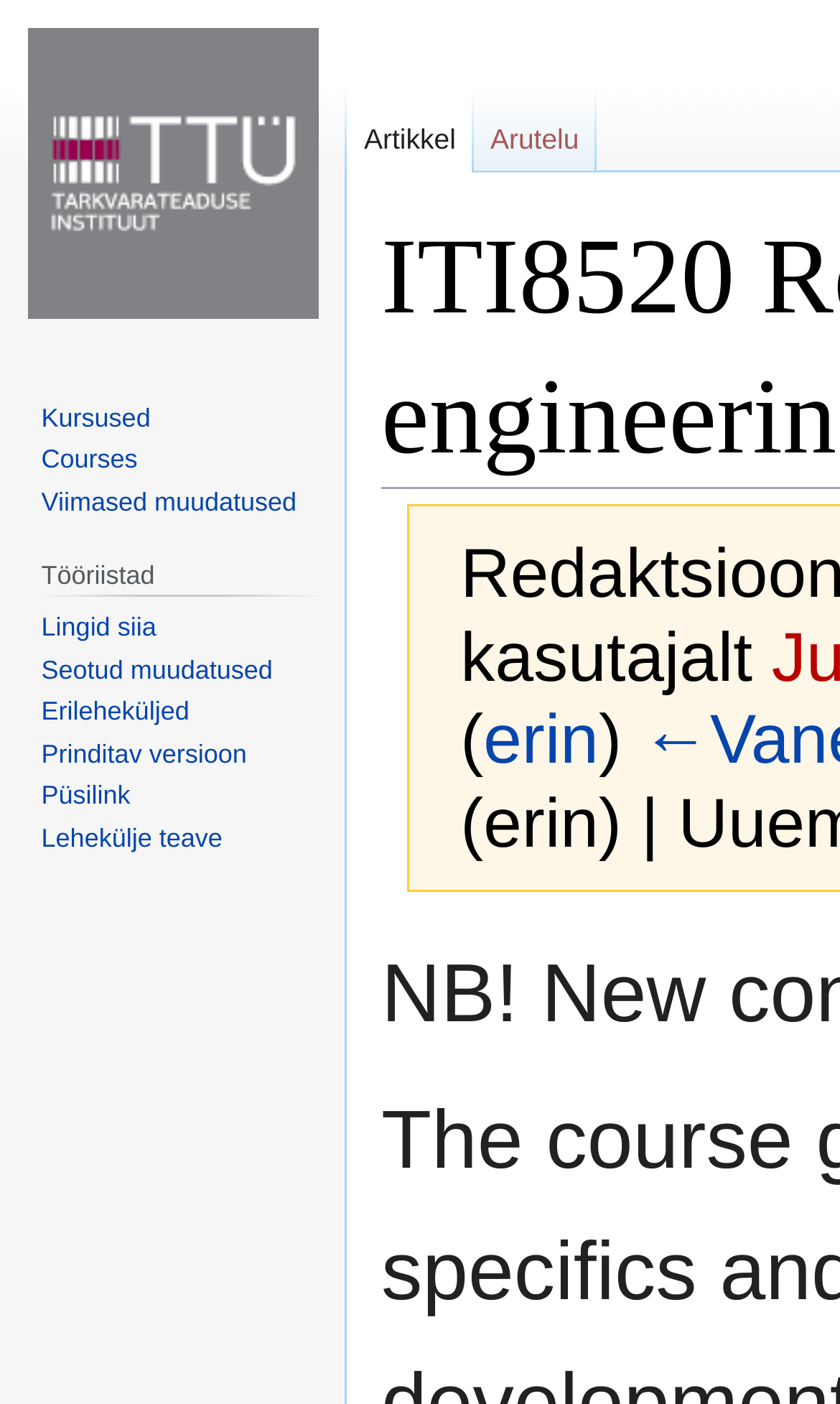How many links are under 'Tööriistad'?
By examining the image, provide a one-word or phrase answer.

7